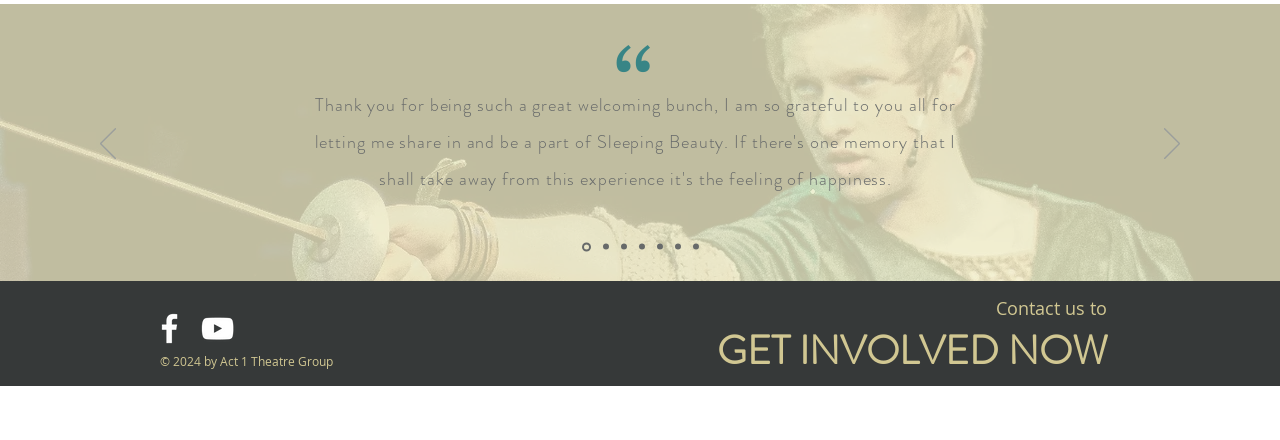What is the purpose of the 'Previous' and 'Next' buttons?
Using the visual information from the image, give a one-word or short-phrase answer.

Navigation